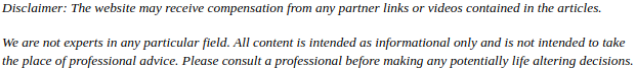Reply to the question below using a single word or brief phrase:
What is the expected outcome of effective insulation?

Substantial savings